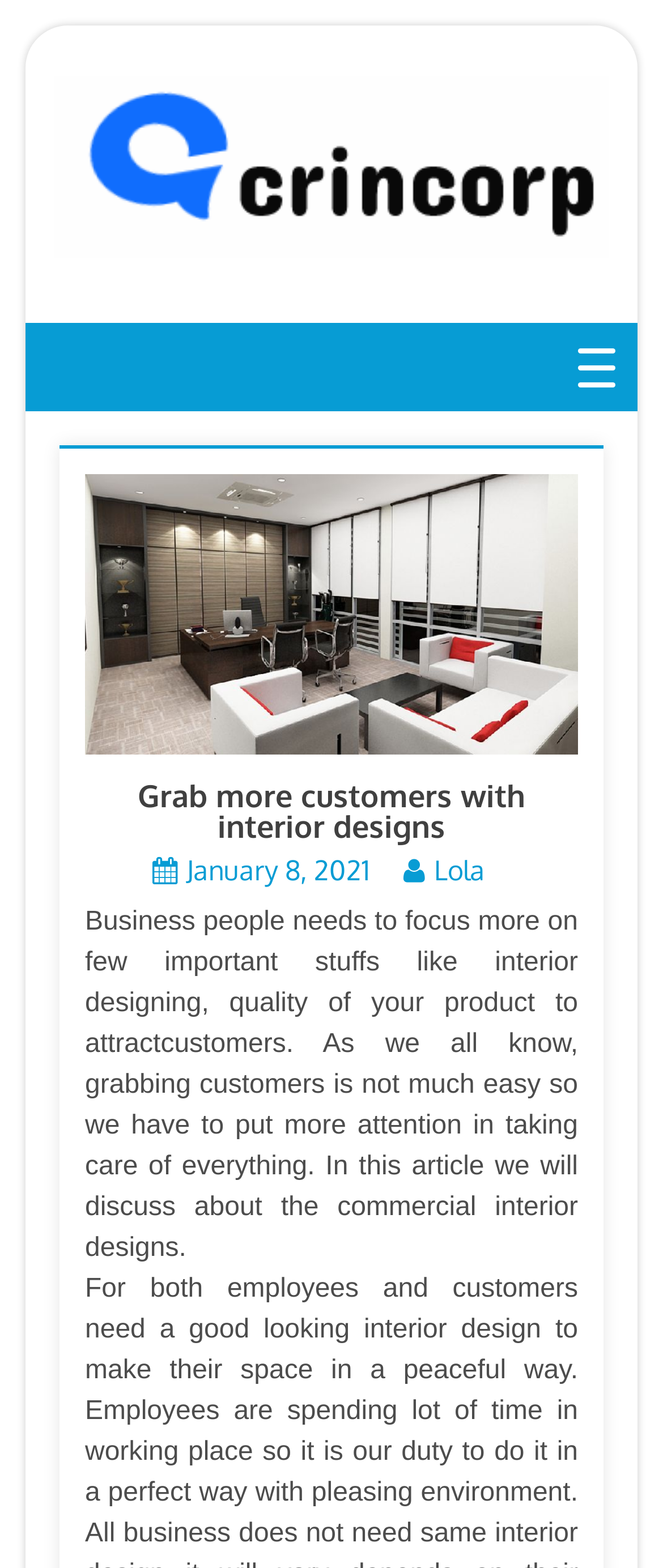Given the element description Brands, specify the bounding box coordinates of the corresponding UI element in the format (top-left x, top-left y, bottom-right x, bottom-right y). All values must be between 0 and 1.

None